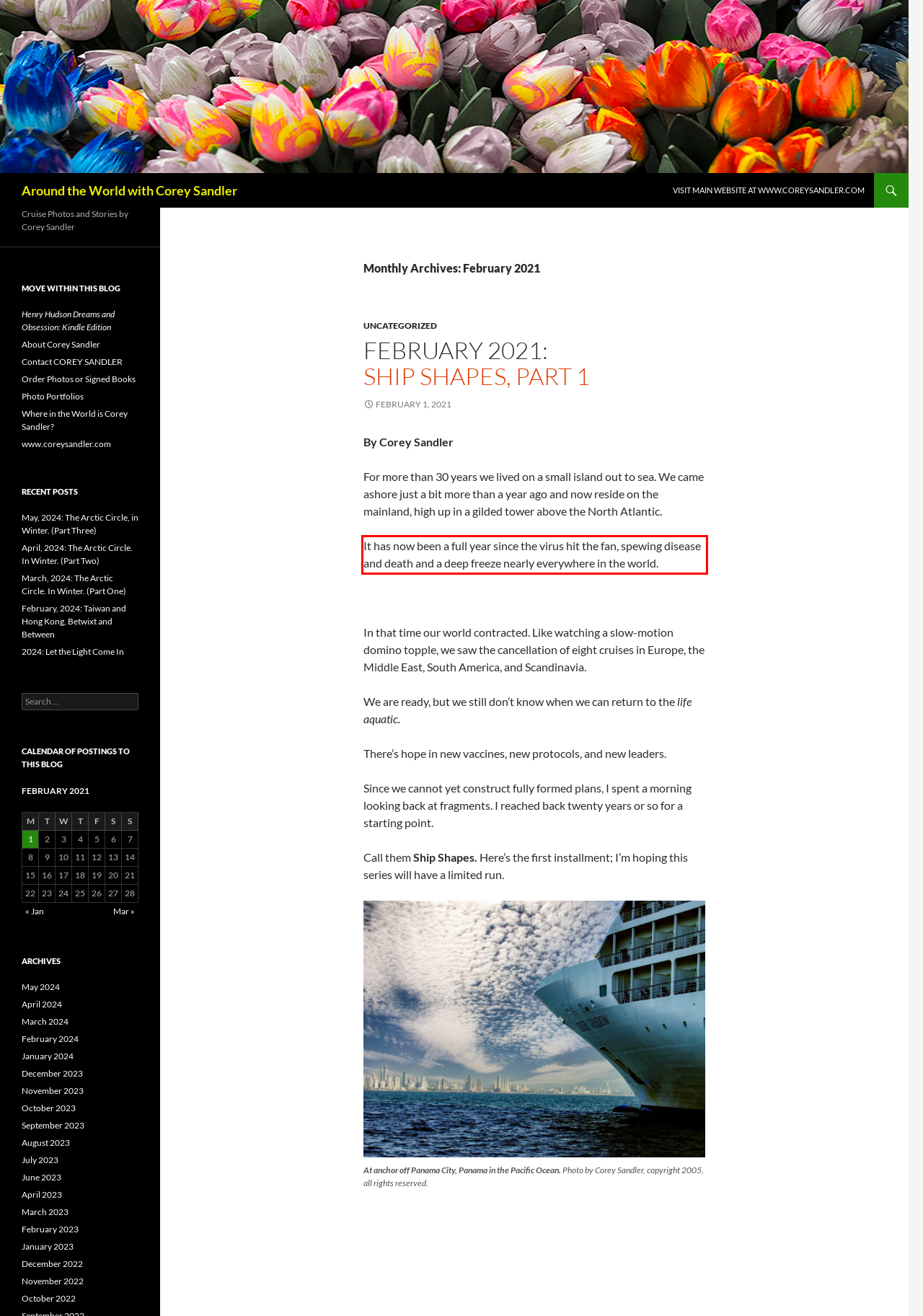Please extract the text content within the red bounding box on the webpage screenshot using OCR.

It has now been a full year since the virus hit the fan, spewing disease and death and a deep freeze nearly everywhere in the world.